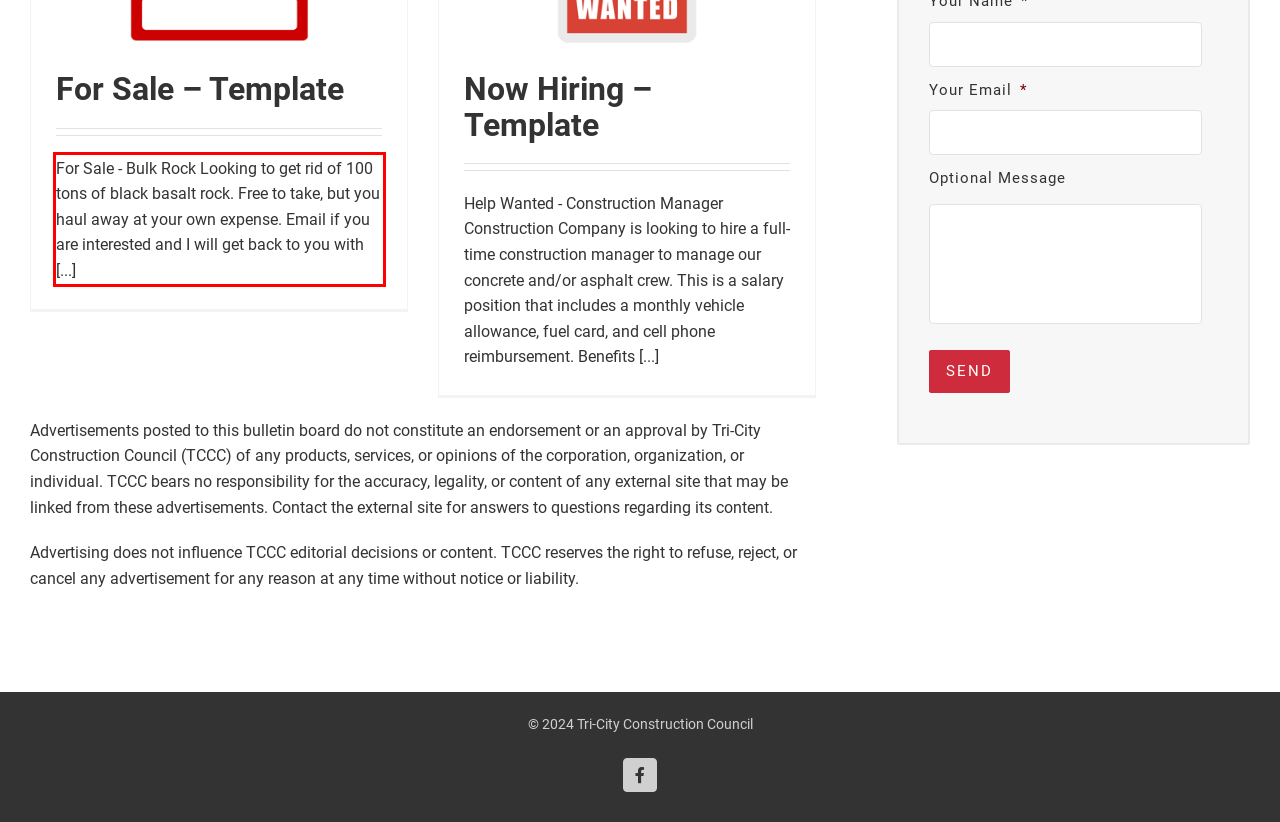Examine the screenshot of the webpage, locate the red bounding box, and generate the text contained within it.

For Sale - Bulk Rock Looking to get rid of 100 tons of black basalt rock. Free to take, but you haul away at your own expense. Email if you are interested and I will get back to you with [...]